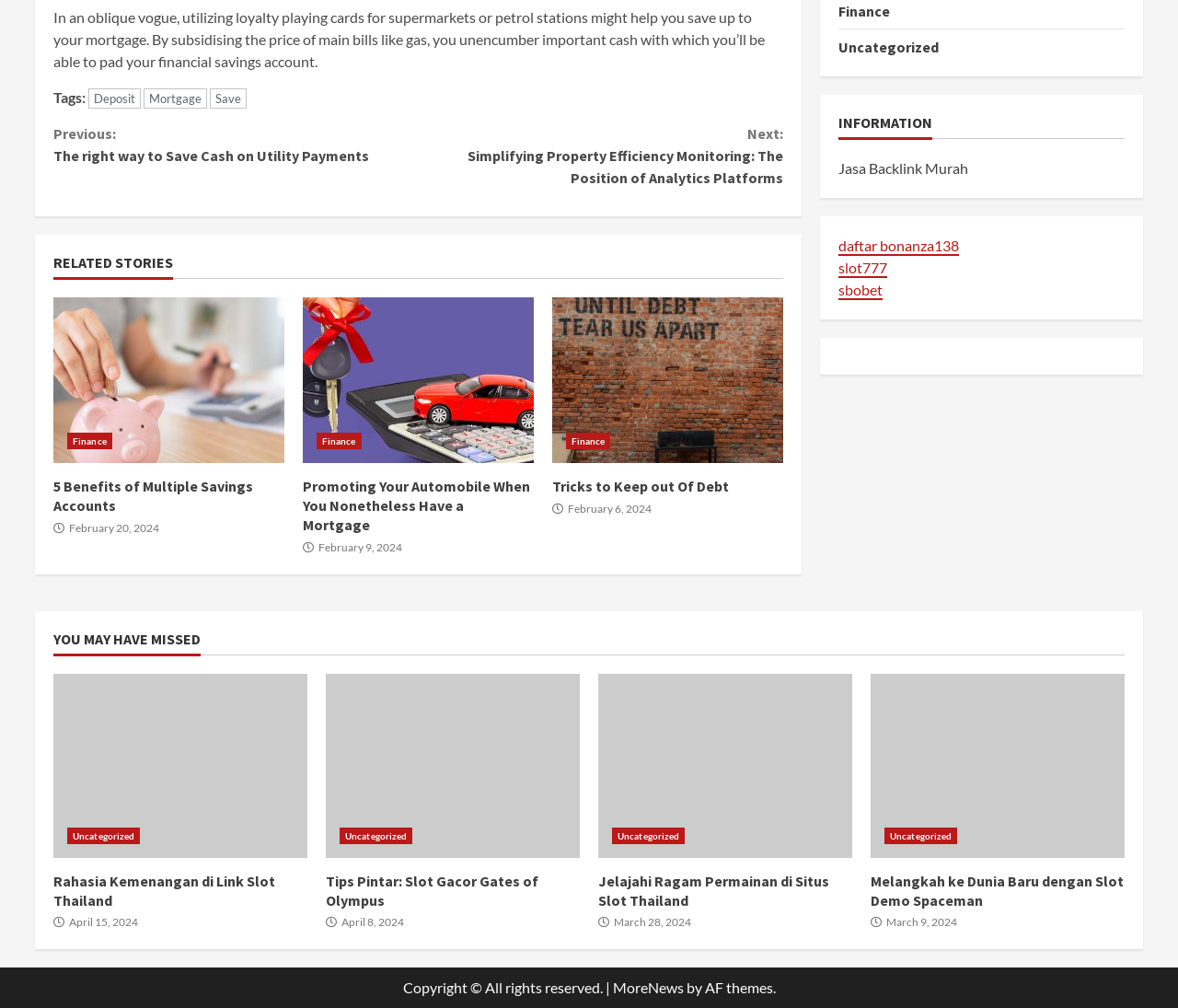Kindly determine the bounding box coordinates for the area that needs to be clicked to execute this instruction: "Click on 'Deposit'".

[0.075, 0.088, 0.12, 0.108]